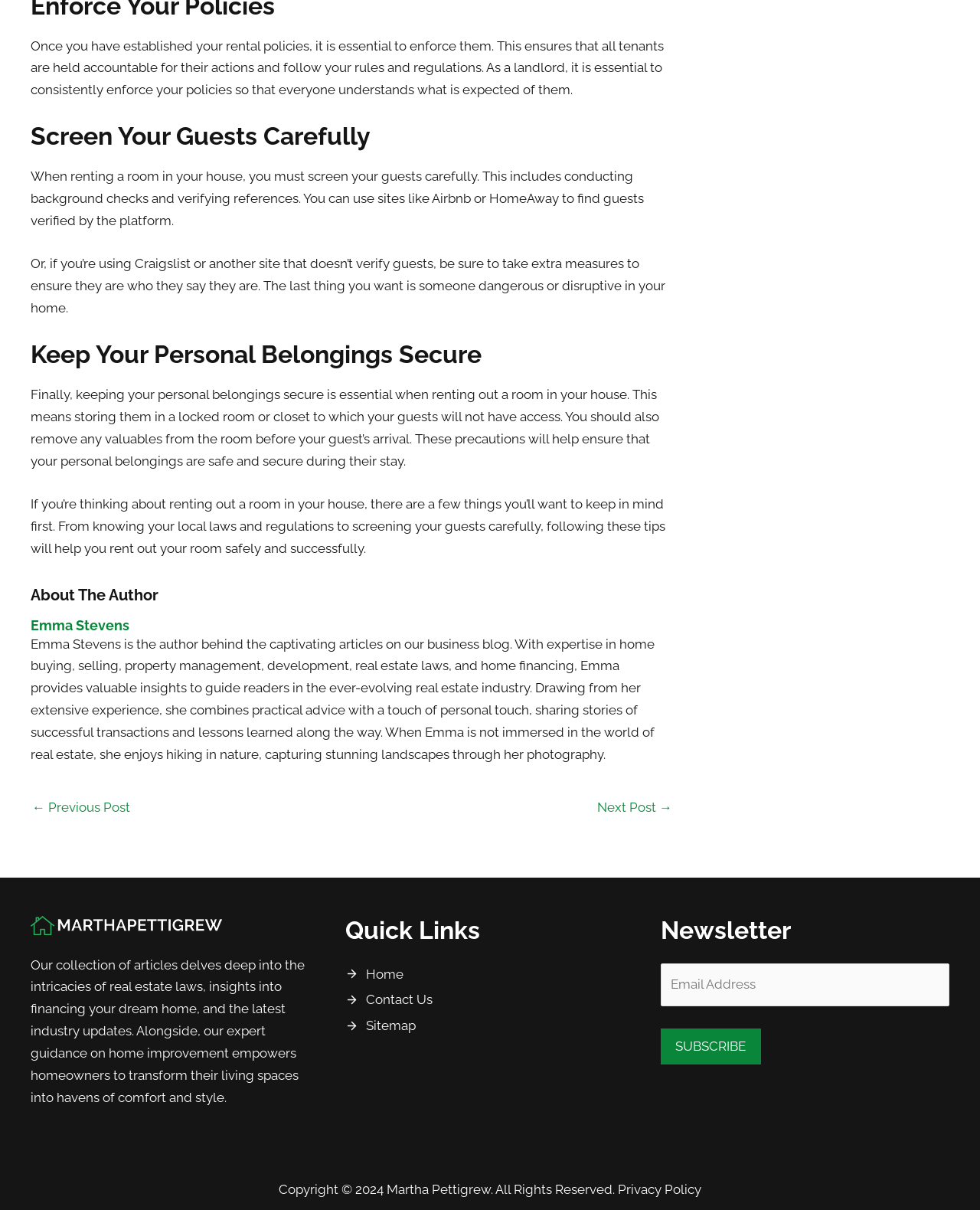Identify and provide the bounding box for the element described by: "Next Post →".

[0.609, 0.656, 0.686, 0.681]